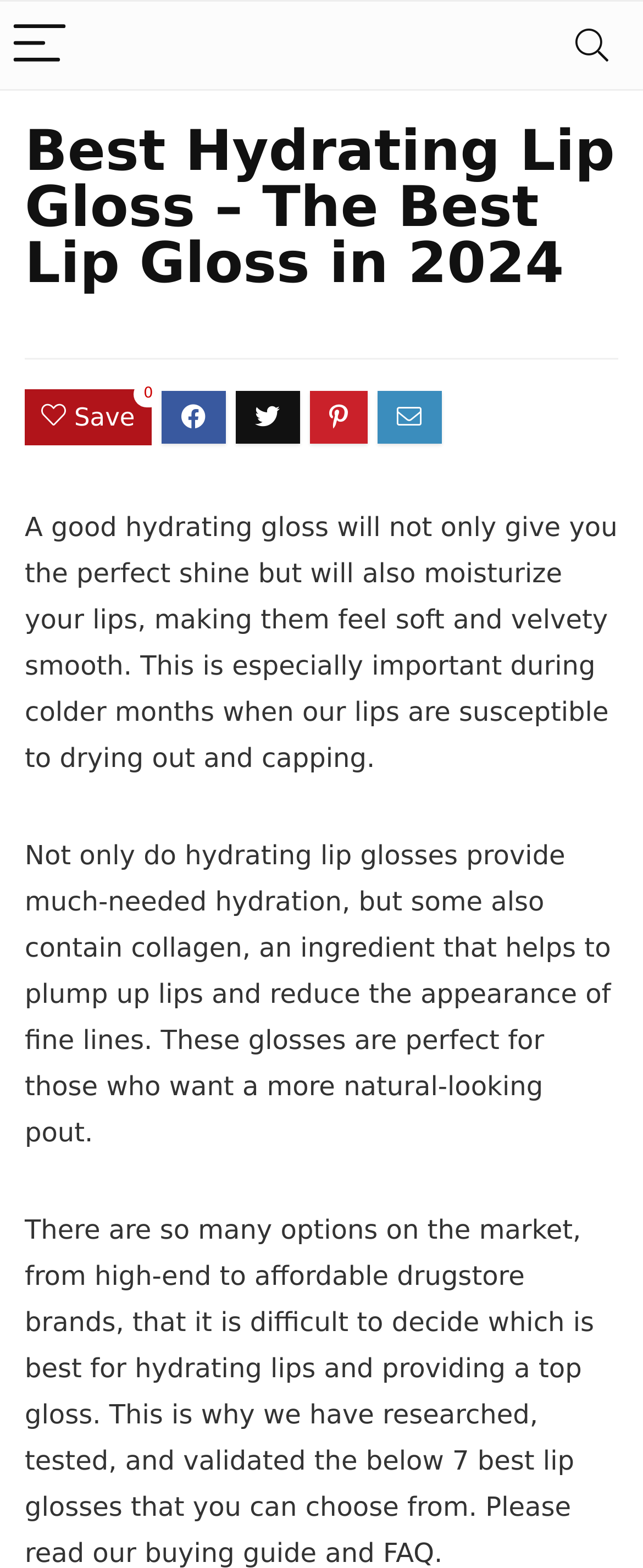What is the purpose of collagen in lip gloss?
Using the details shown in the screenshot, provide a comprehensive answer to the question.

I read the second paragraph of the introduction, which mentions that some hydrating lip glosses contain collagen, an ingredient that helps to plump up lips and reduce the appearance of fine lines.